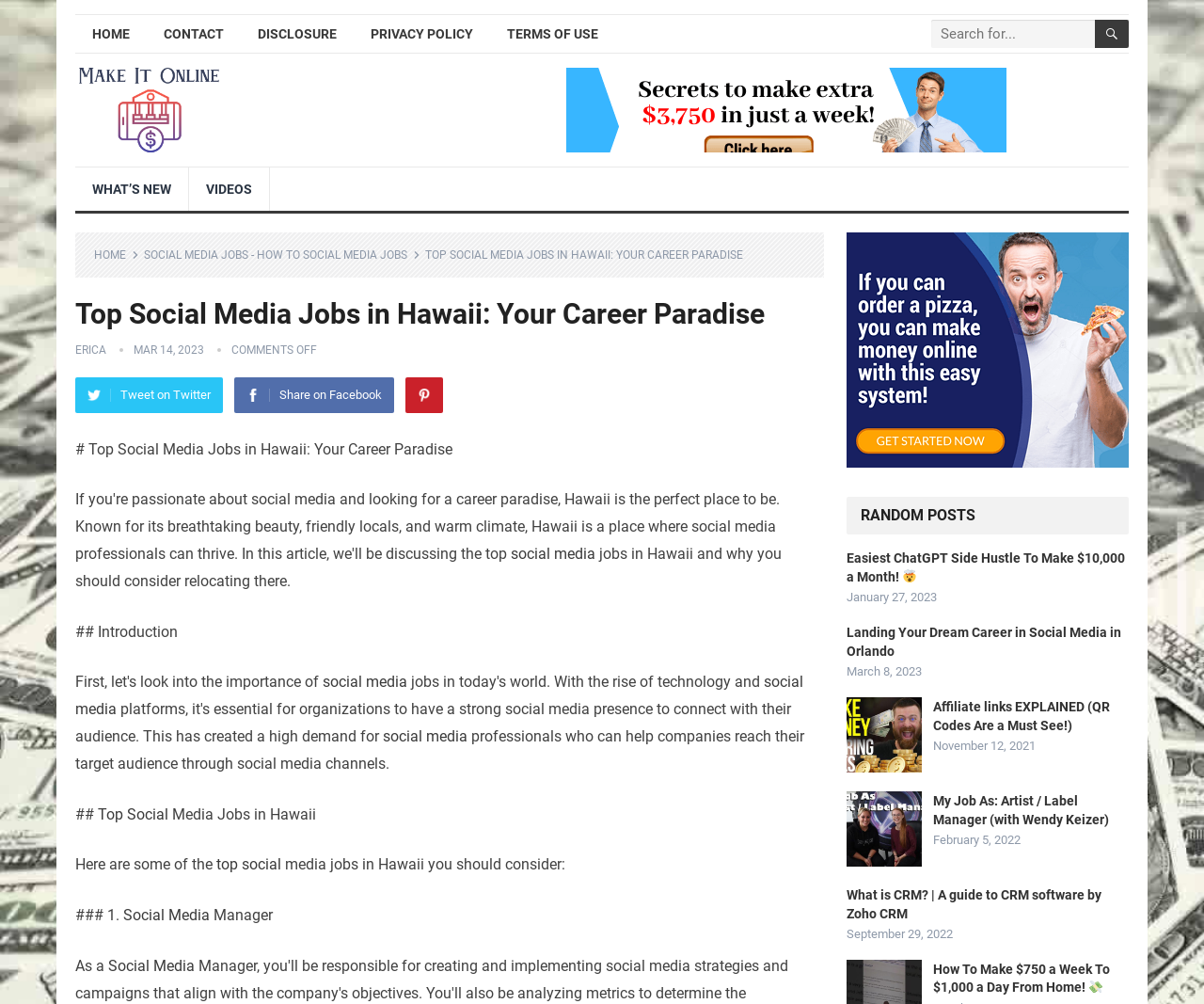What is the function of the button with a magnifying glass icon? Examine the screenshot and reply using just one word or a brief phrase.

Search